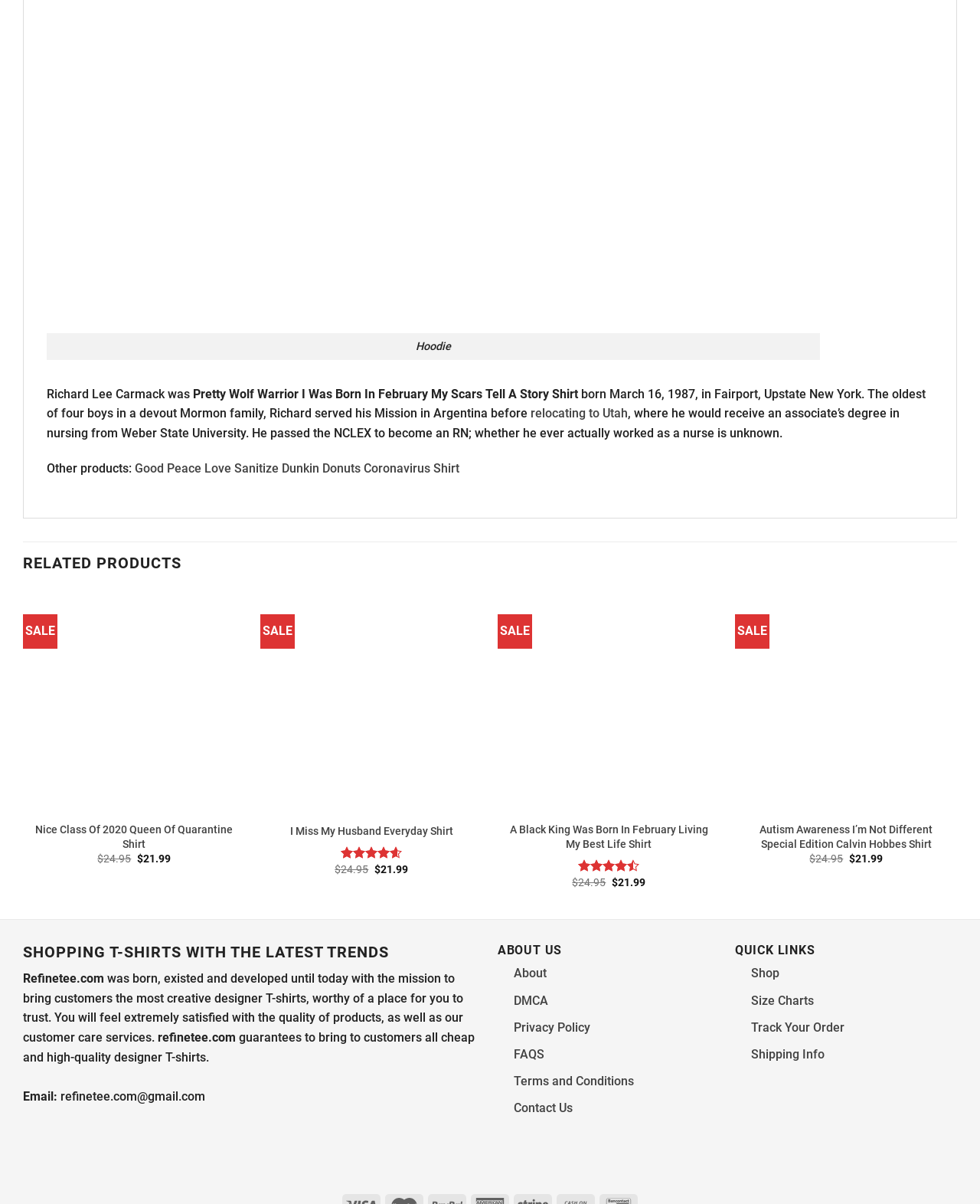Indicate the bounding box coordinates of the element that must be clicked to execute the instruction: "view the 'Nice Class Of 2020 Queen Of Quarantine Shirt' product". The coordinates should be given as four float numbers between 0 and 1, i.e., [left, top, right, bottom].

[0.023, 0.491, 0.25, 0.676]